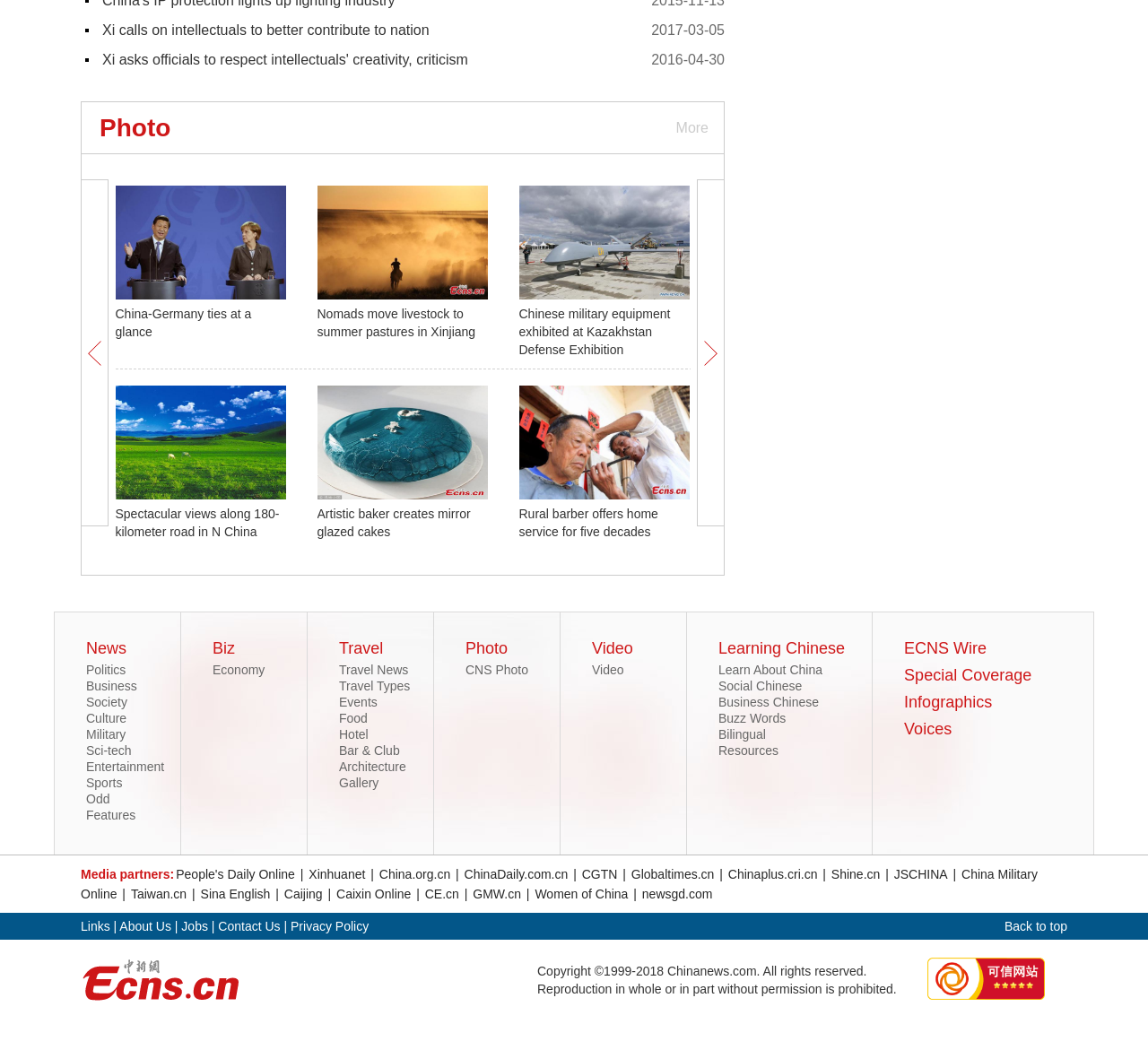How many categories are listed under 'News'?
Please answer the question with as much detail and depth as you can.

I found the 'News' category and its subcategories, which are 'Politics', 'Business', 'Society', 'Culture', 'Military', 'Sci-tech', 'Entertainment', 'Sports', 'Odd', and 'Features'. There are 10 subcategories in total.